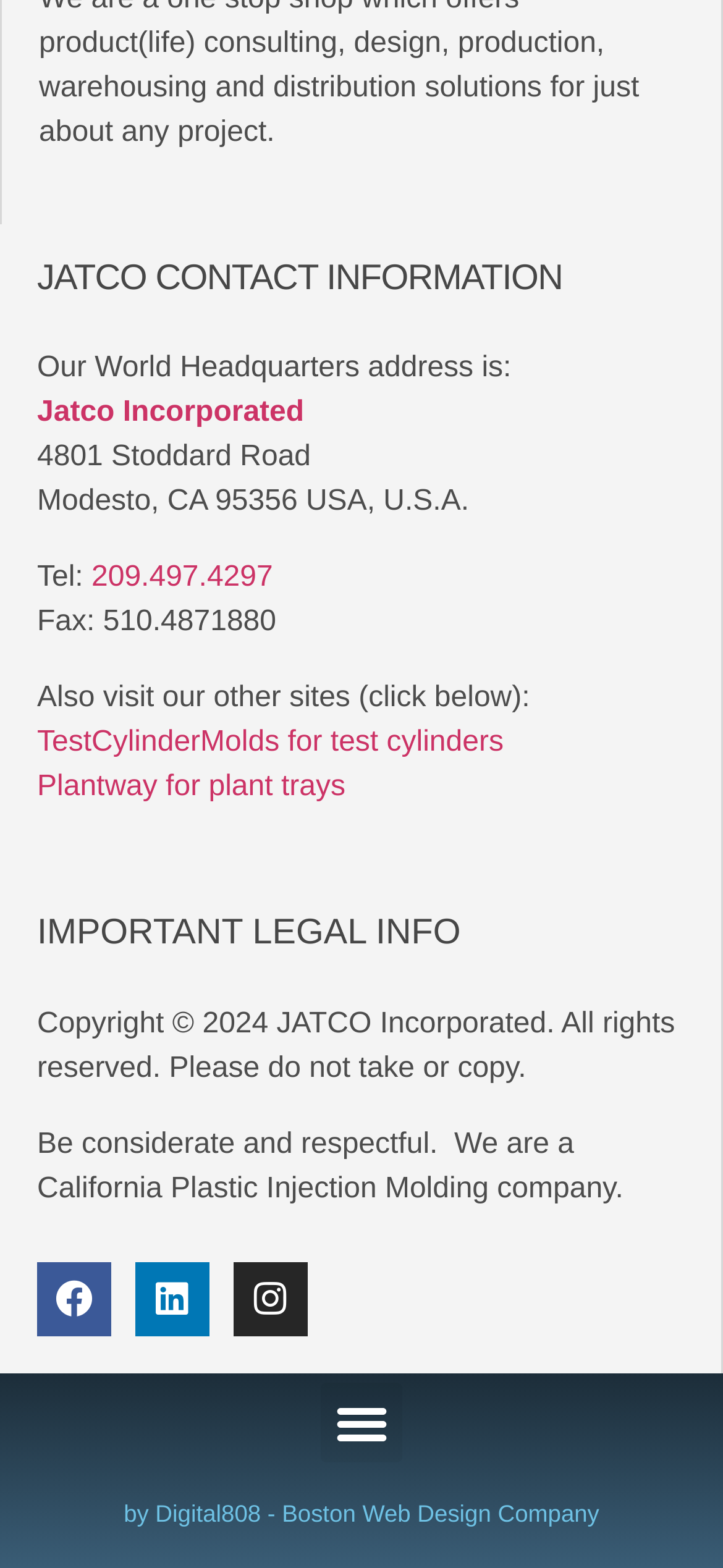Pinpoint the bounding box coordinates of the area that must be clicked to complete this instruction: "Call Jatco Incorporated".

[0.127, 0.359, 0.377, 0.379]